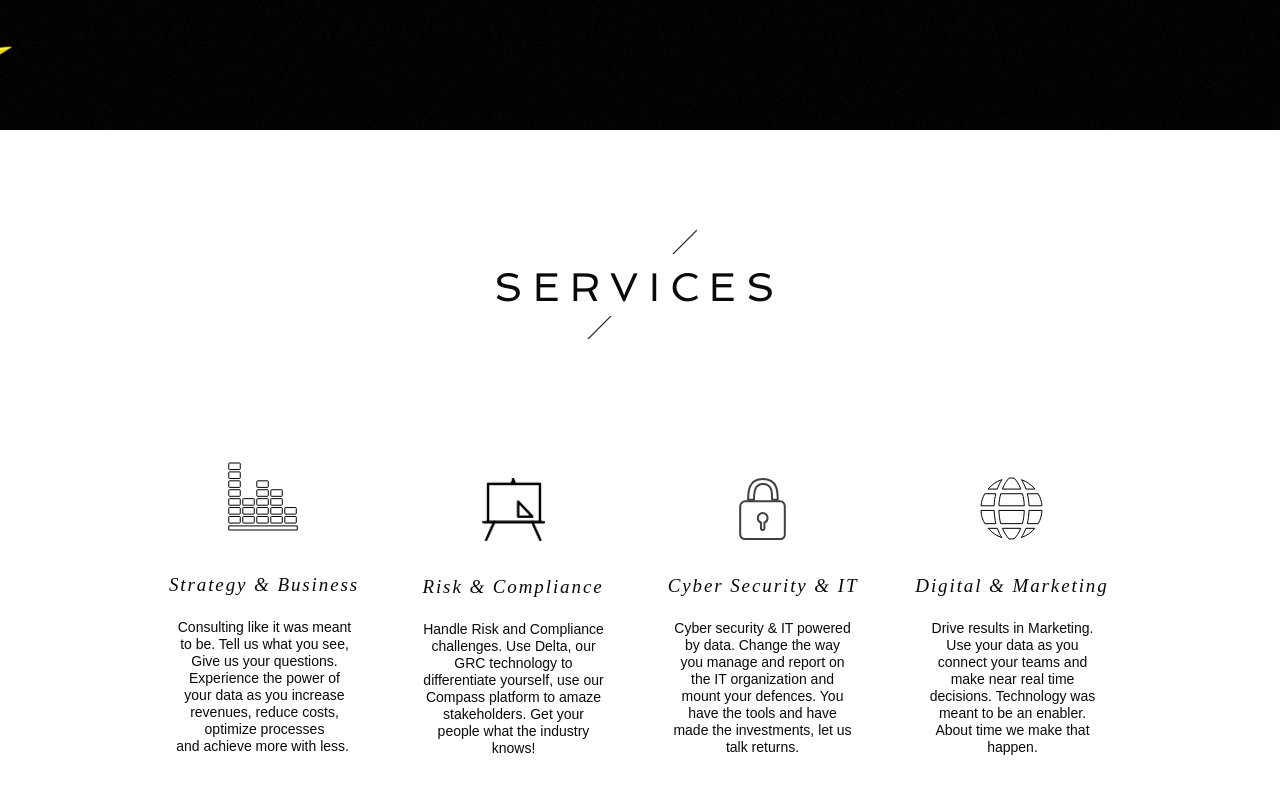What is the image above the 'SERVICES' heading?
Relying on the image, give a concise answer in one word or a brief phrase.

Shape-1-copy-2.png